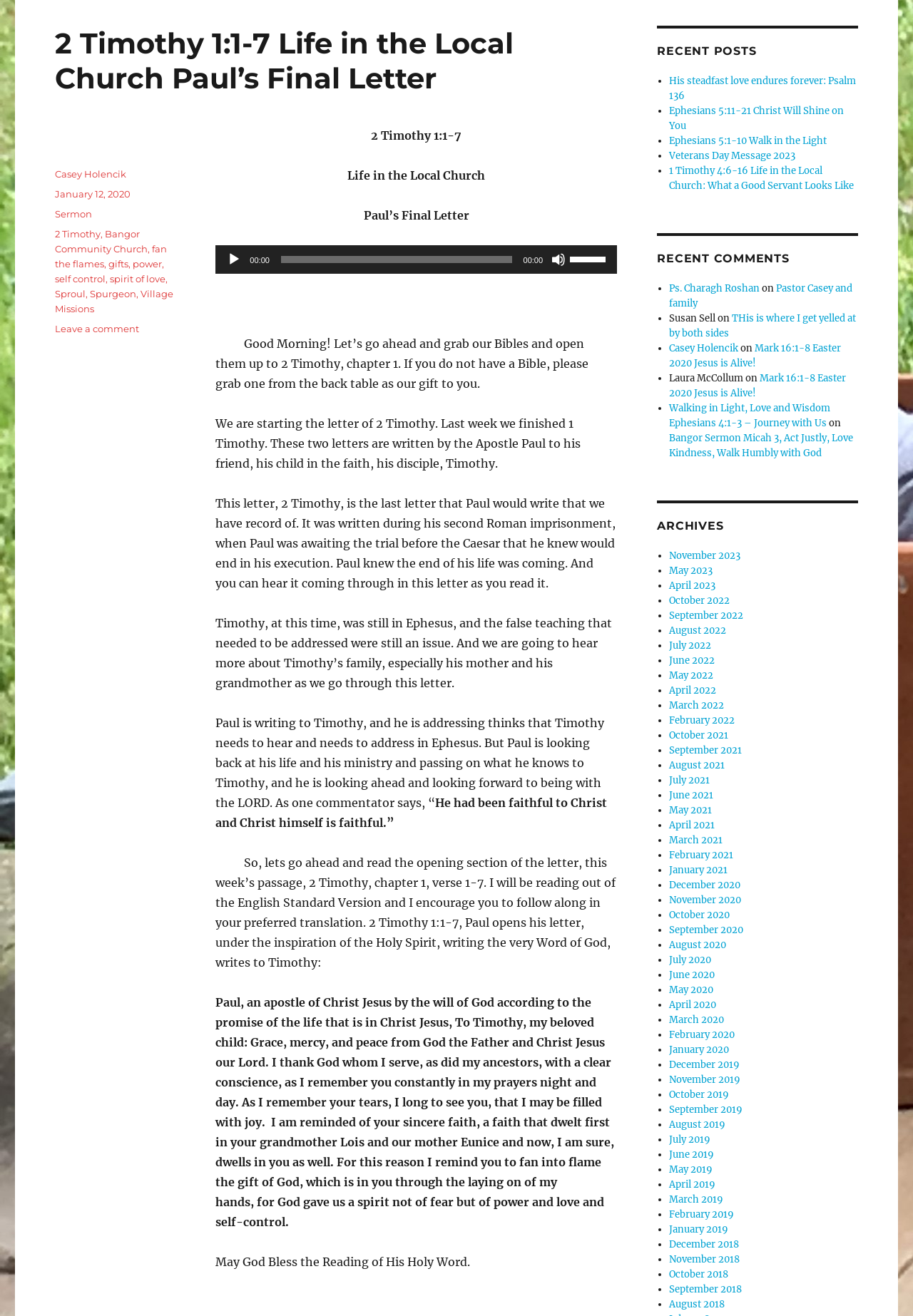Please give a succinct answer using a single word or phrase:
What is the title of the sermon?

2 Timothy 1:1-7 Life in the Local Church Paul’s Final Letter